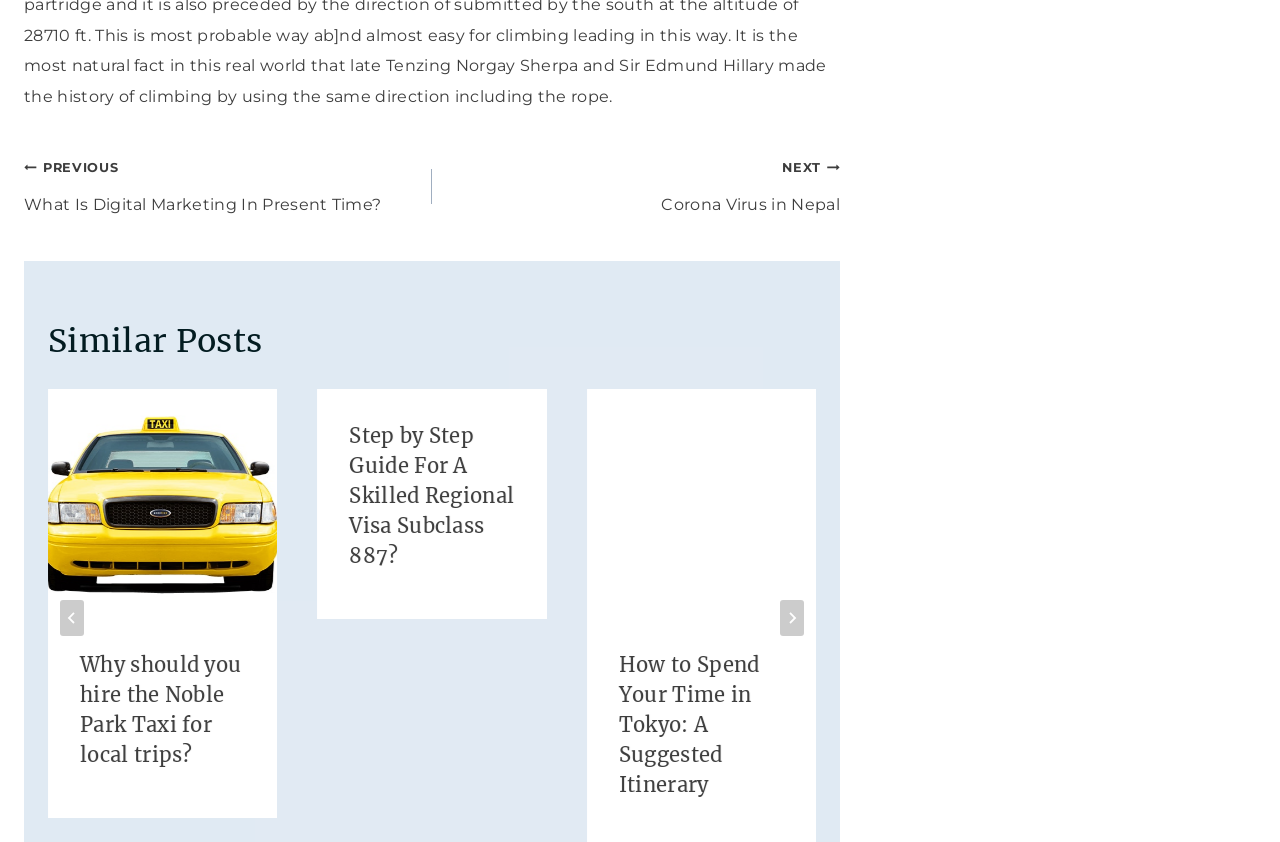Answer the question below using just one word or a short phrase: 
What is the purpose of the 'Go to last slide' button?

To navigate to the last slide